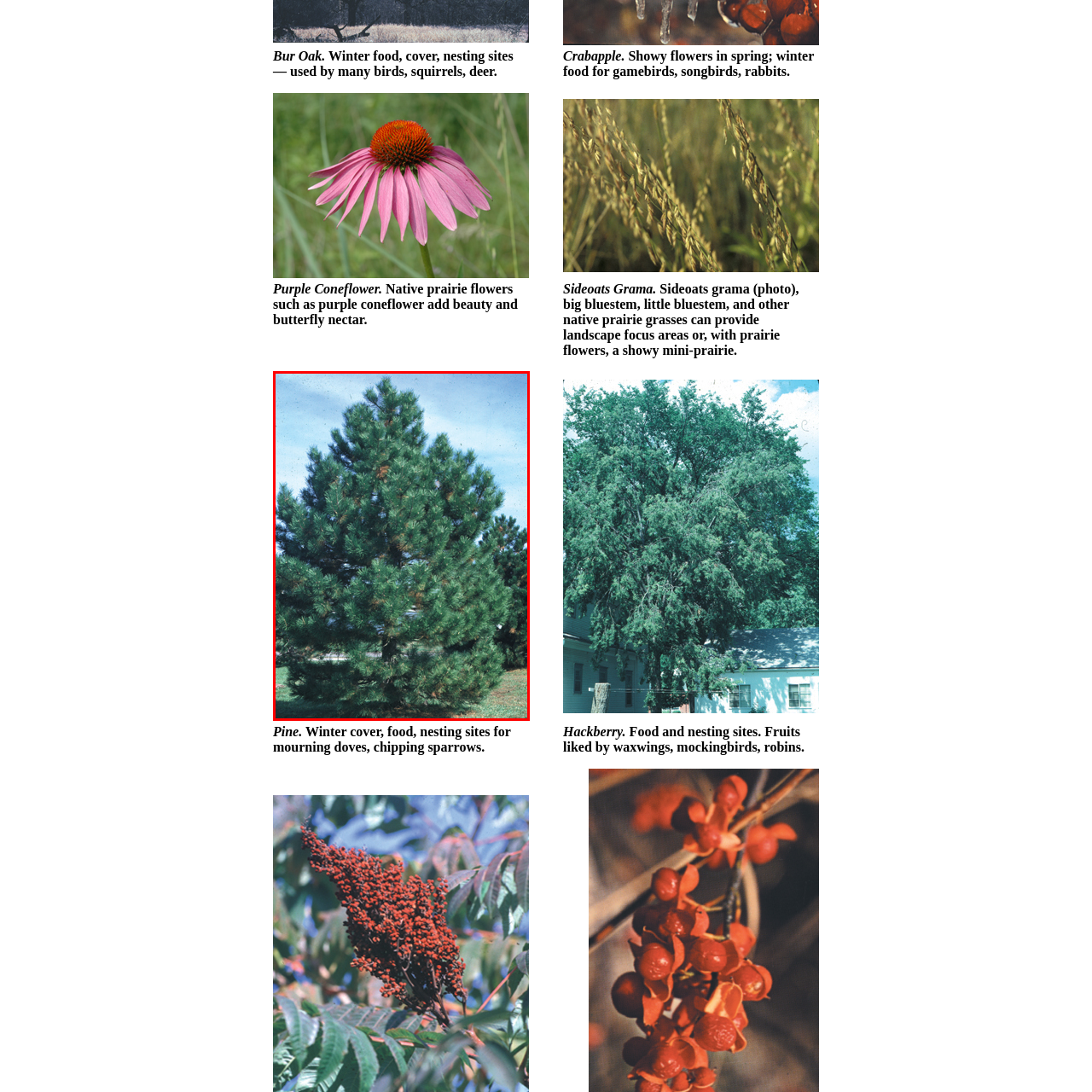Study the image surrounded by the red bounding box and respond as thoroughly as possible to the following question, using the image for reference: What type of birds are known to nest in Pine trees?

According to the caption, Pines are known to provide winter cover, food, and nesting sites for various bird species, including mourning doves and chipping sparrows, making them an important habitat for these birds.